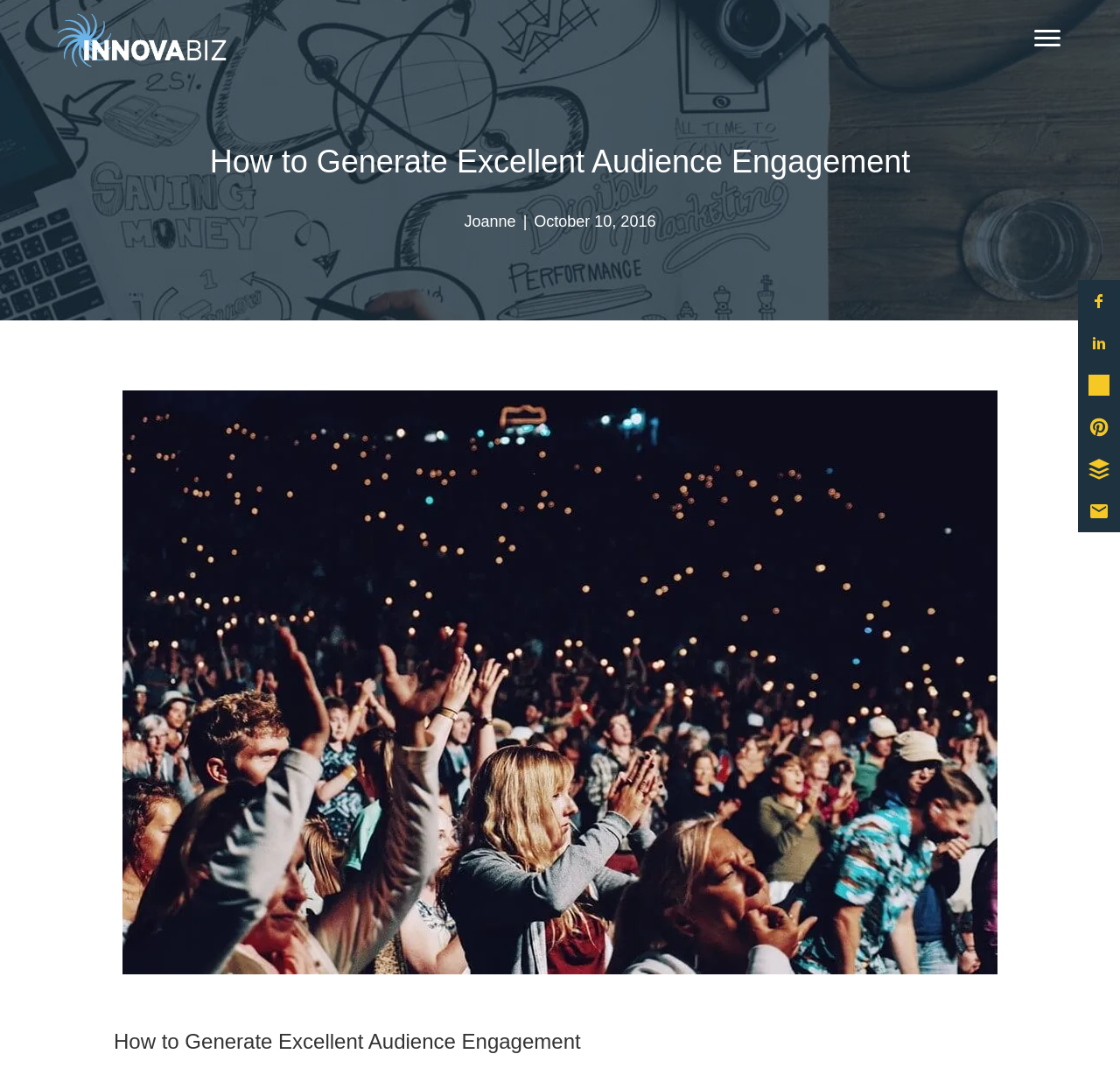Answer the question with a brief word or phrase:
What is the topic of the article?

Audience Engagement